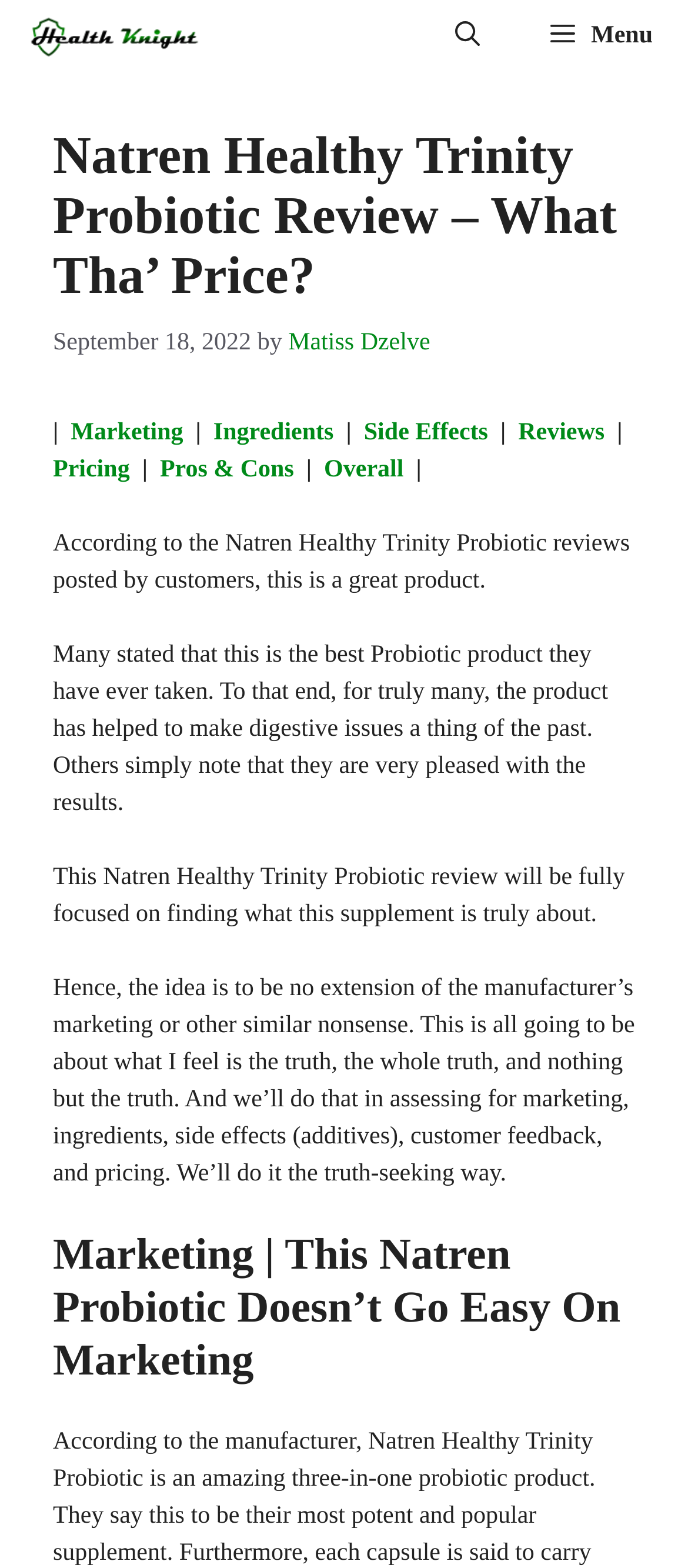Provide a thorough summary of the webpage.

The webpage is a review of Natren Healthy Trinity Probiotic, with a focus on providing an honest assessment of the product. At the top left corner, there is a link to "Health Knight" accompanied by an image. On the top right corner, there is a button labeled "Menu" and a link to "Open Search Bar". 

Below the top navigation bar, the main content area is divided into sections. The first section has a heading that matches the title of the webpage, followed by the date "September 18, 2022" and the author's name "Matiss Dzelve". 

Underneath, there are several links to different sections of the review, including "Marketing", "Ingredients", "Side Effects", "Reviews", "Pricing", "Pros & Cons", and "Overall". These links are arranged horizontally, with vertical bars separating them.

The main content of the review starts below these links. The text describes the general sentiment of customers who have reviewed the product, stating that many have found it to be the best probiotic they have taken and that it has helped with digestive issues. The review then sets out its purpose, which is to provide an honest assessment of the product, focusing on marketing, ingredients, side effects, customer feedback, and pricing.

The next section is headed "Marketing | This Natren Probiotic Doesn’t Go Easy On Marketing", indicating that the review will critically examine the product's marketing strategy.